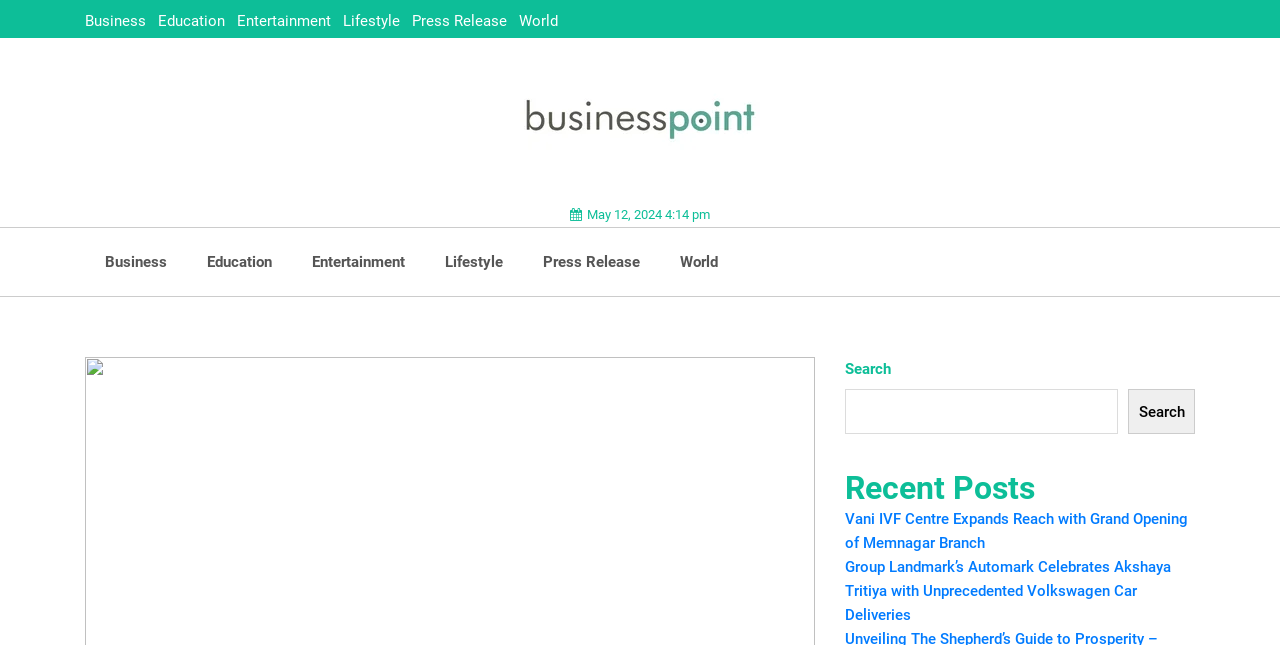Kindly provide the bounding box coordinates of the section you need to click on to fulfill the given instruction: "Search for something".

[0.66, 0.603, 0.874, 0.673]